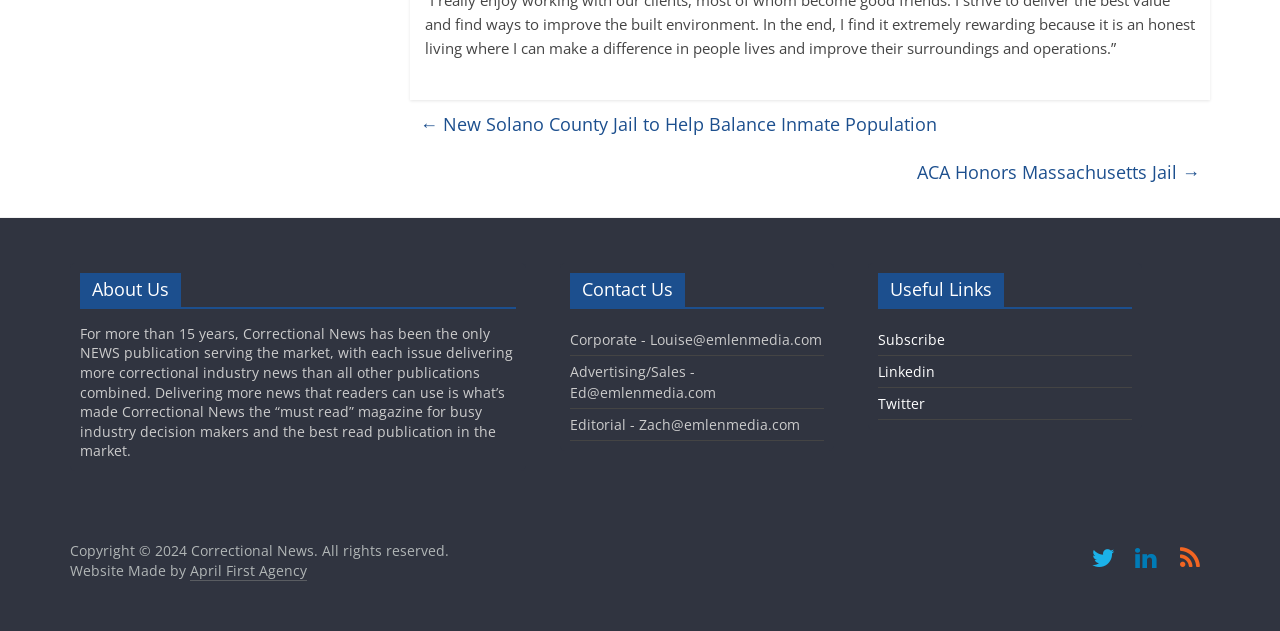Provide a brief response to the question below using one word or phrase:
What is the purpose of the links in the 'Useful Links' section?

To access related resources